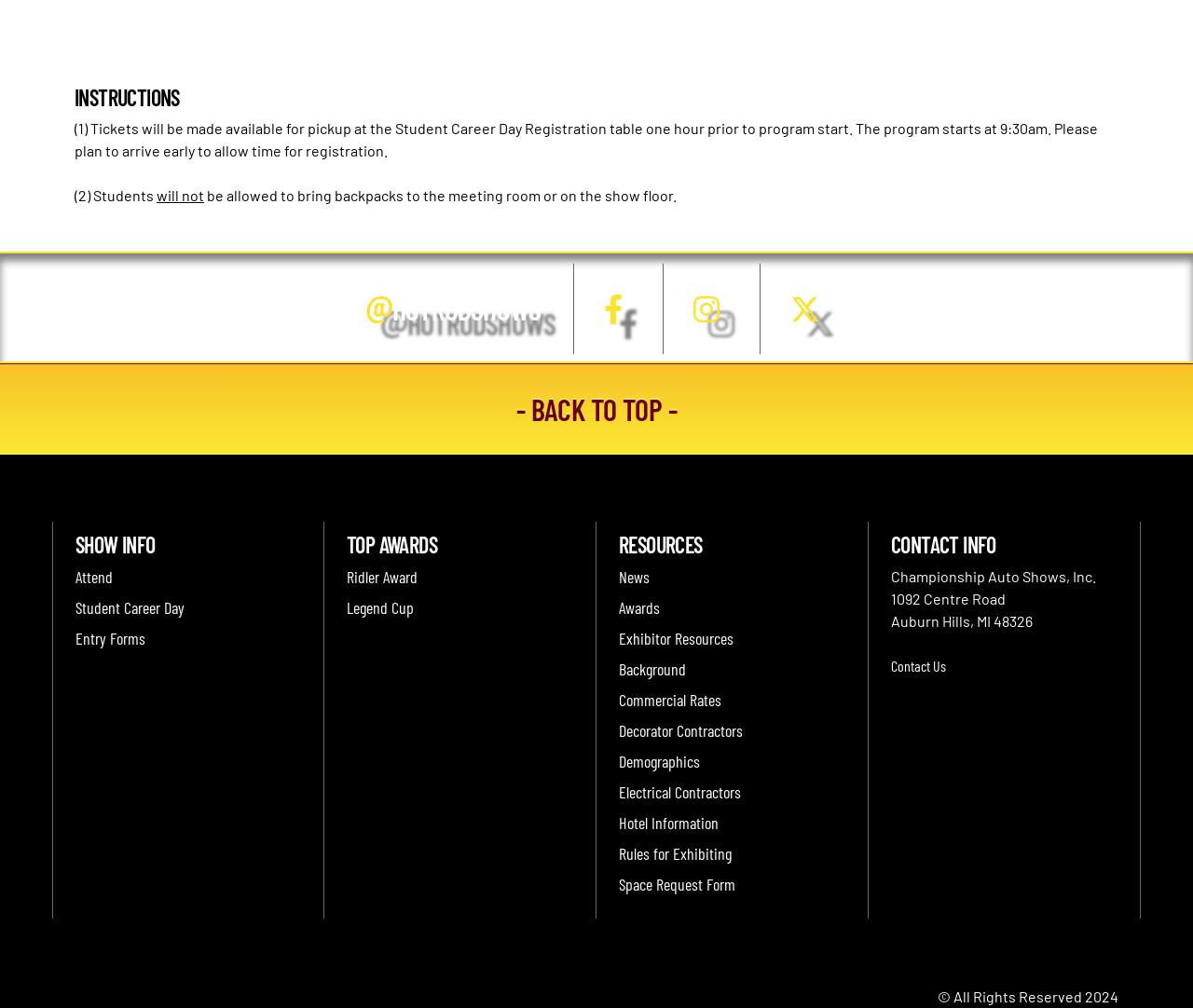Calculate the bounding box coordinates for the UI element based on the following description: "粤公网安备44060702000178号". Ensure the coordinates are four float numbers between 0 and 1, i.e., [left, top, right, bottom].

None